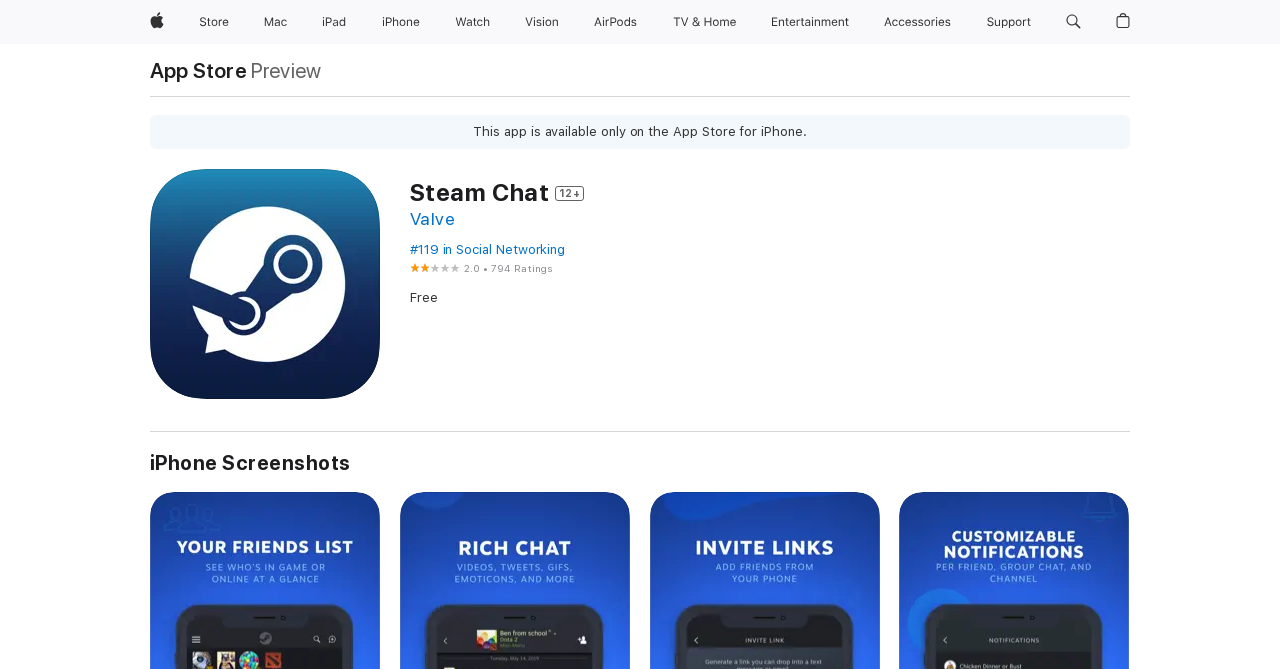What type of device is the app available on? Based on the image, give a response in one word or a short phrase.

iPhone